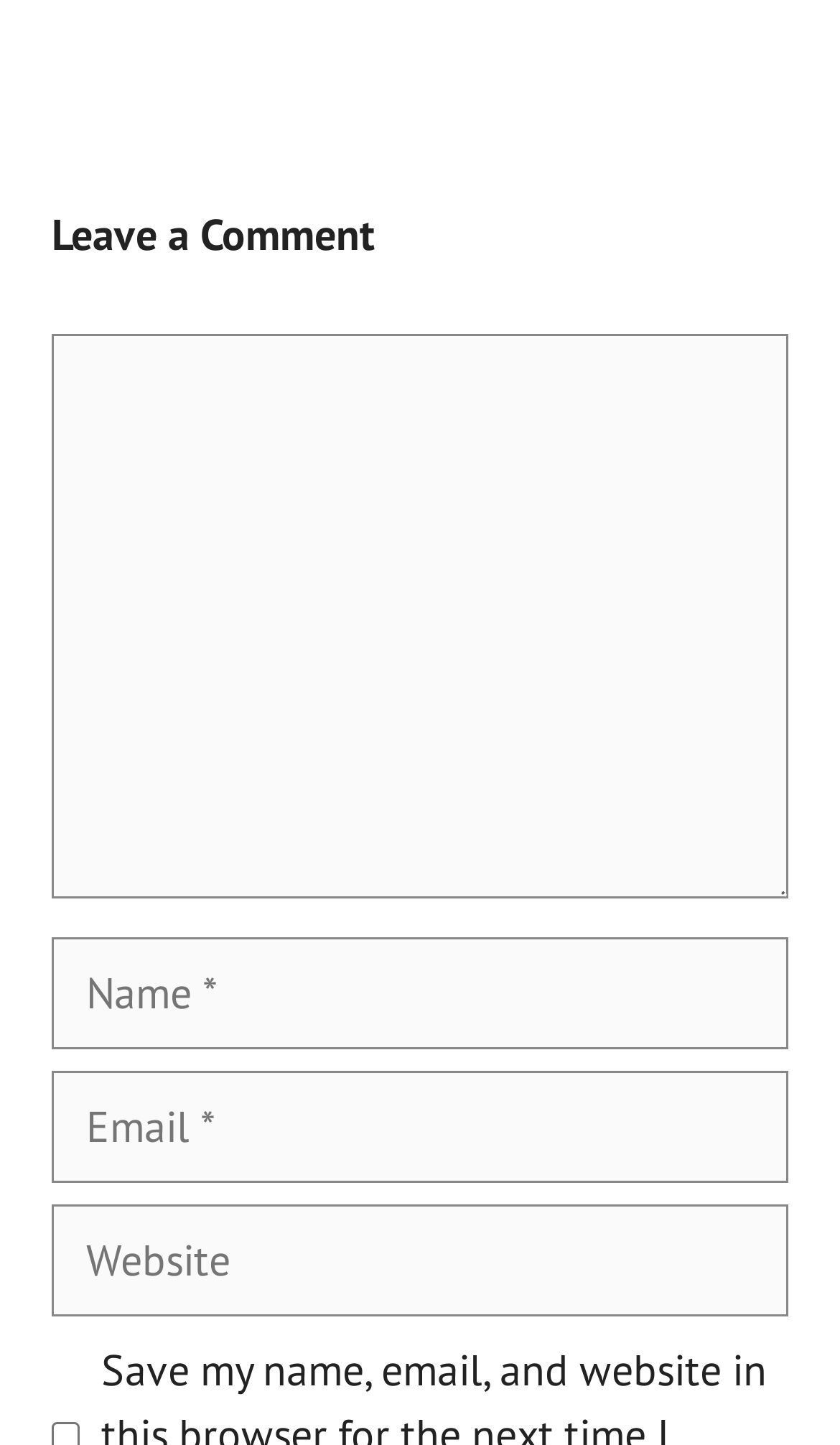Find the bounding box of the web element that fits this description: "Celebrity Types".

[0.319, 0.914, 0.637, 0.959]